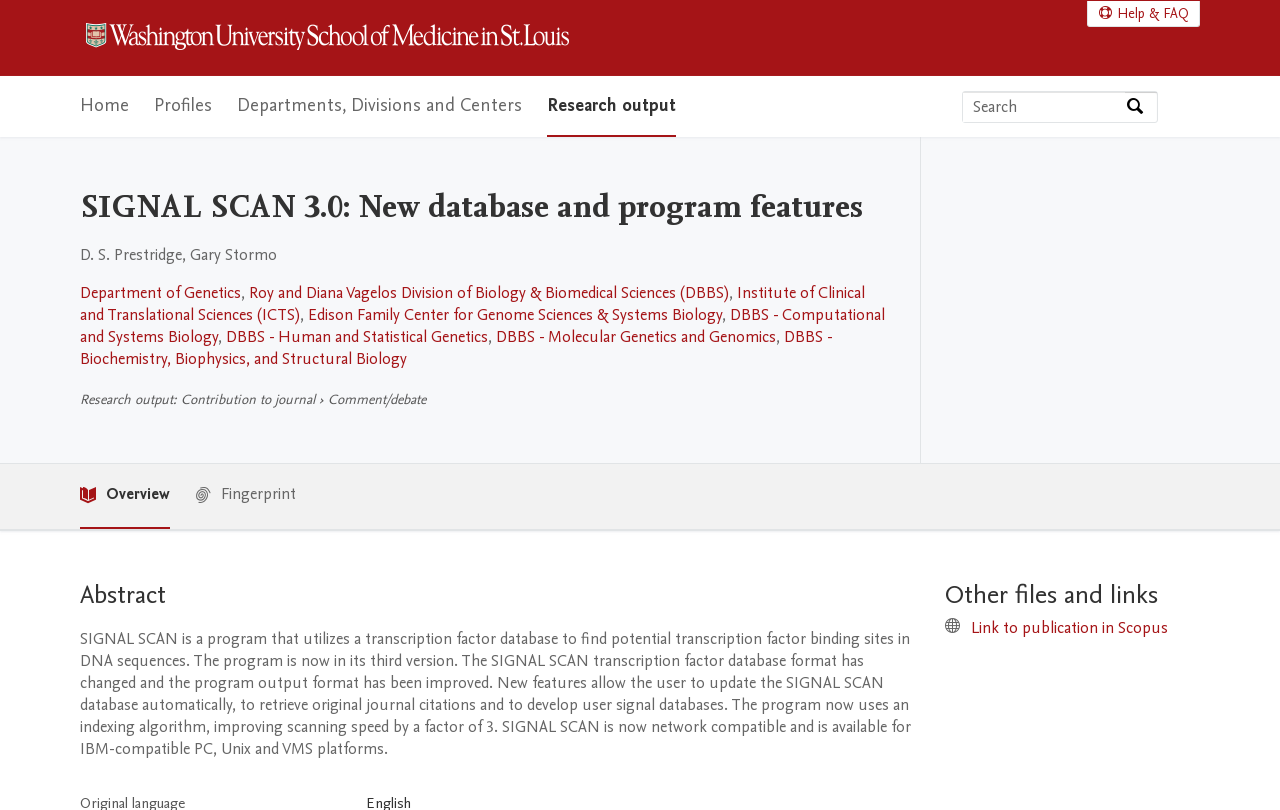Determine the bounding box coordinates of the clickable element to achieve the following action: 'Go to Research Profiles at Washington University School of Medicine Home'. Provide the coordinates as four float values between 0 and 1, formatted as [left, top, right, bottom].

[0.062, 0.025, 0.48, 0.069]